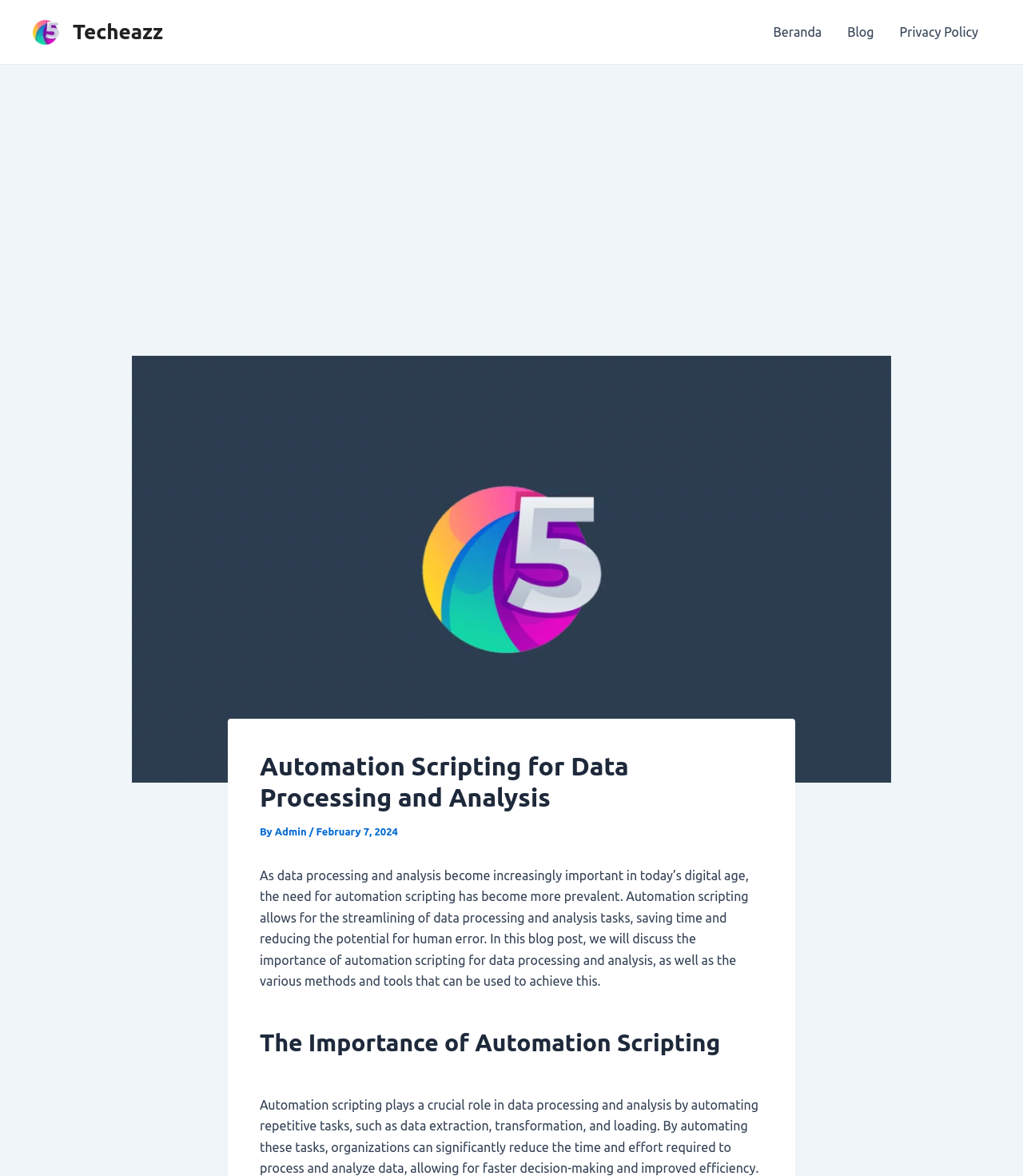What is the importance of automation scripting?
Using the visual information, respond with a single word or phrase.

Reducing human error